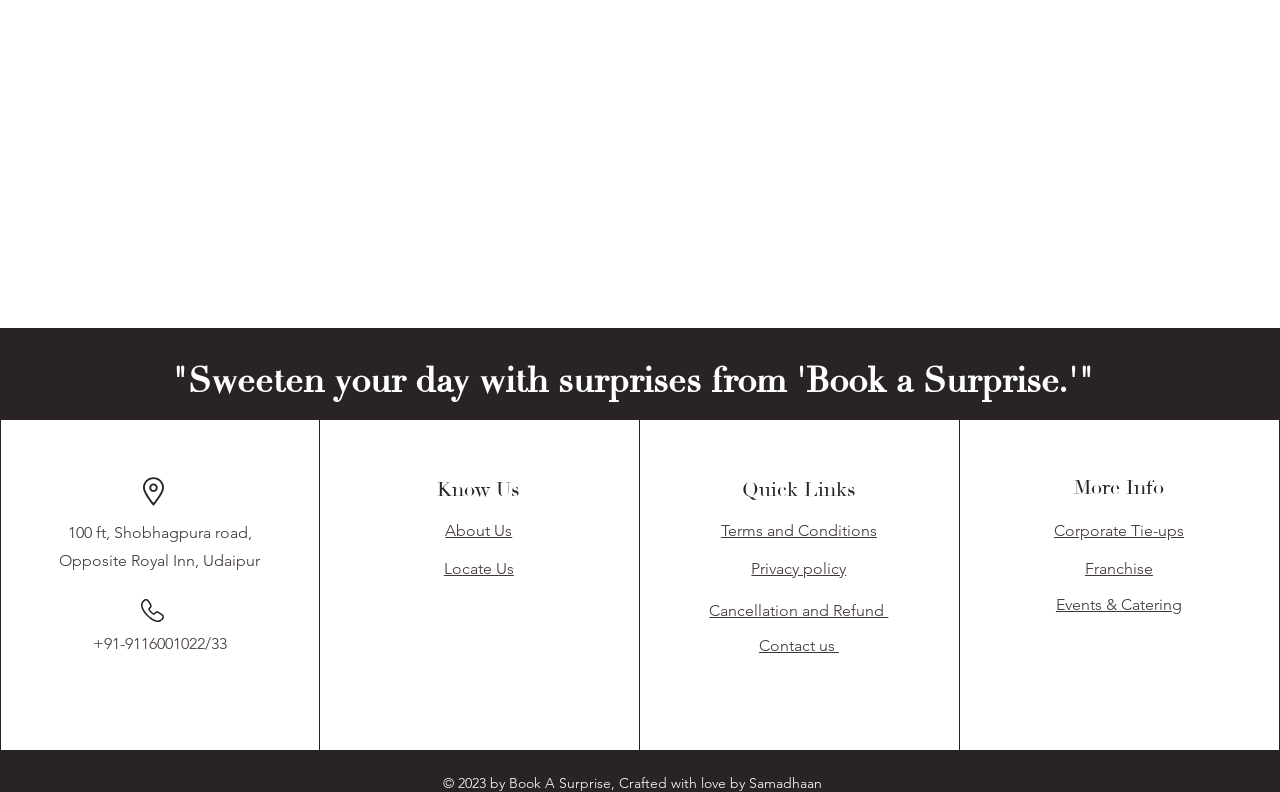Please locate the bounding box coordinates of the element's region that needs to be clicked to follow the instruction: "View events and catering". The bounding box coordinates should be provided as four float numbers between 0 and 1, i.e., [left, top, right, bottom].

[0.825, 0.751, 0.923, 0.775]